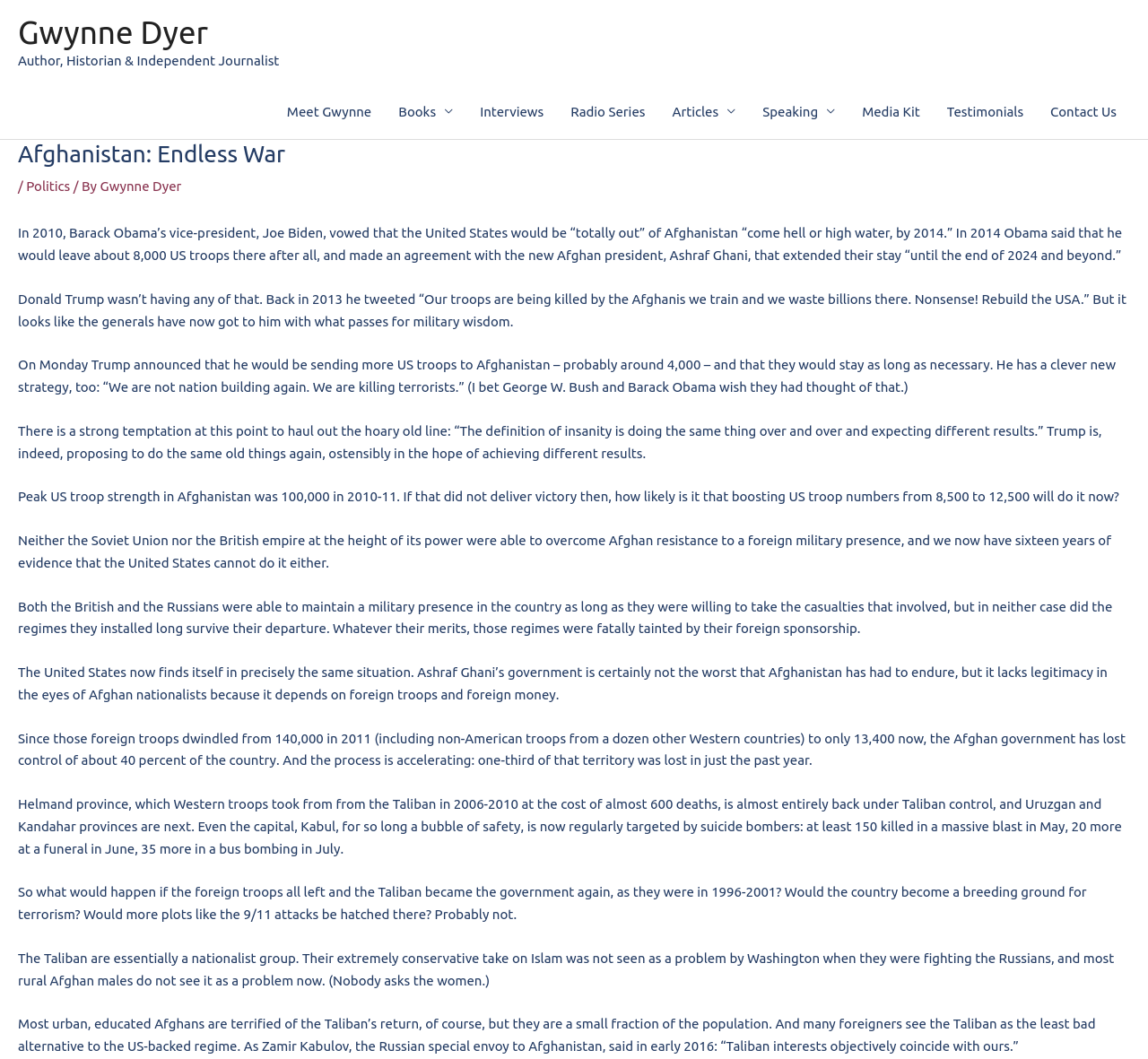Please specify the bounding box coordinates of the area that should be clicked to accomplish the following instruction: "Click on the link to meet Gwynne". The coordinates should consist of four float numbers between 0 and 1, i.e., [left, top, right, bottom].

[0.238, 0.08, 0.335, 0.131]